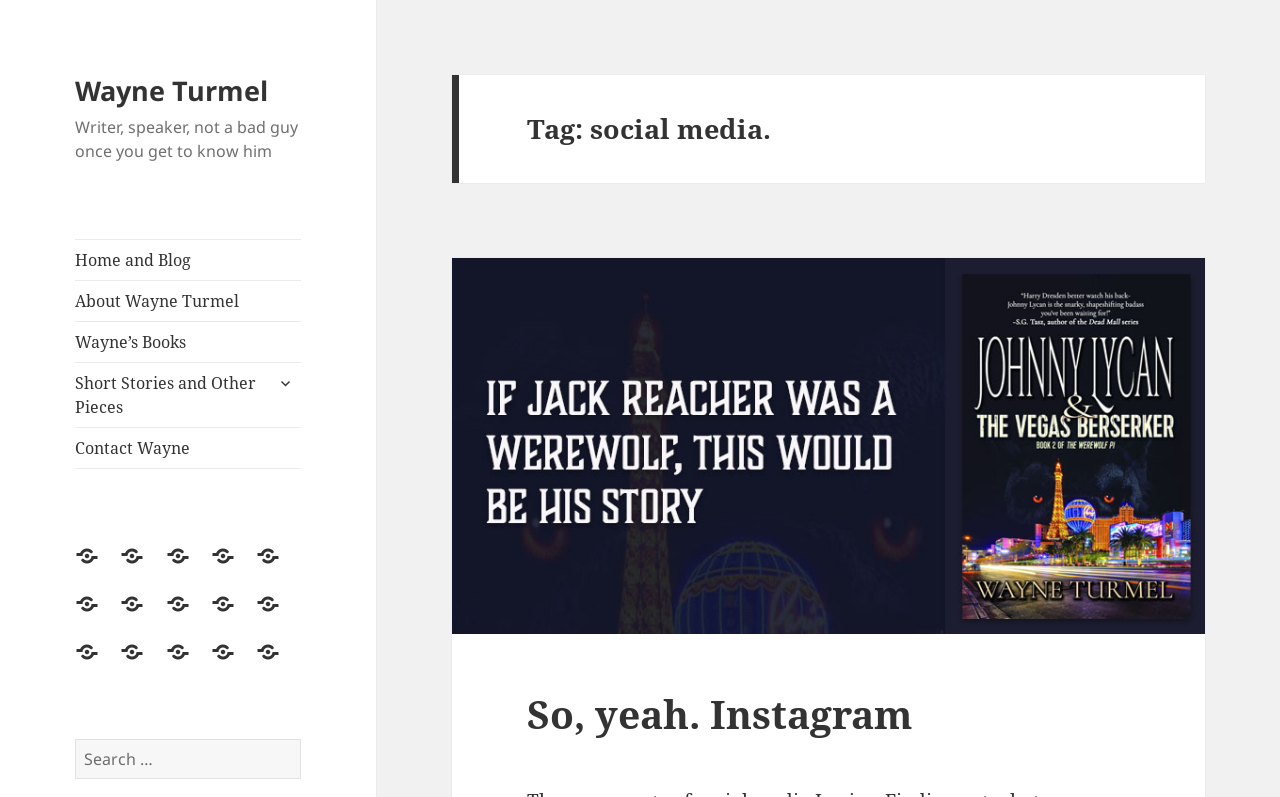Give a one-word or one-phrase response to the question: 
How many search results are displayed?

0